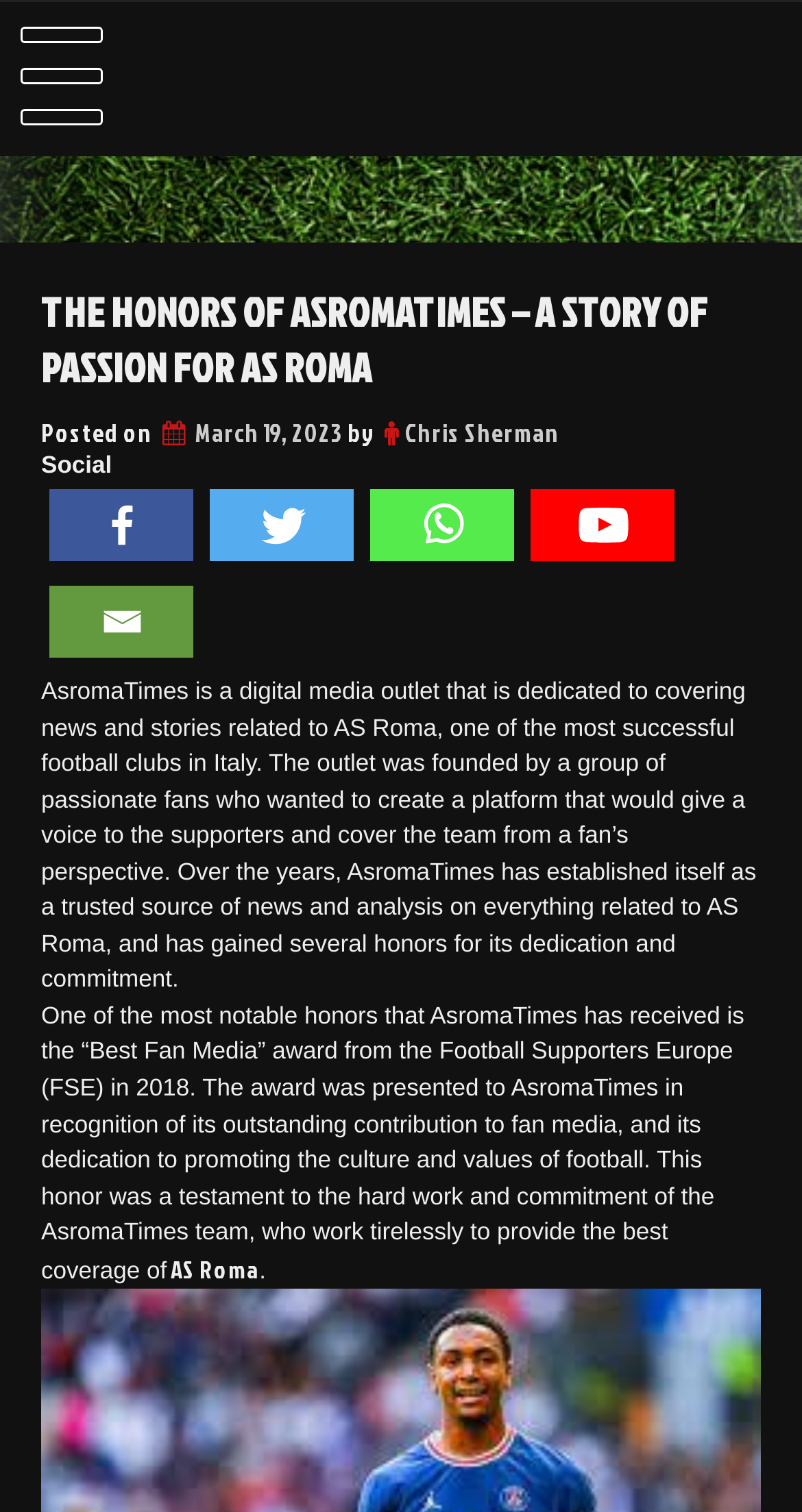Who is the author of the article?
Please use the image to provide a one-word or short phrase answer.

Chris Sherman